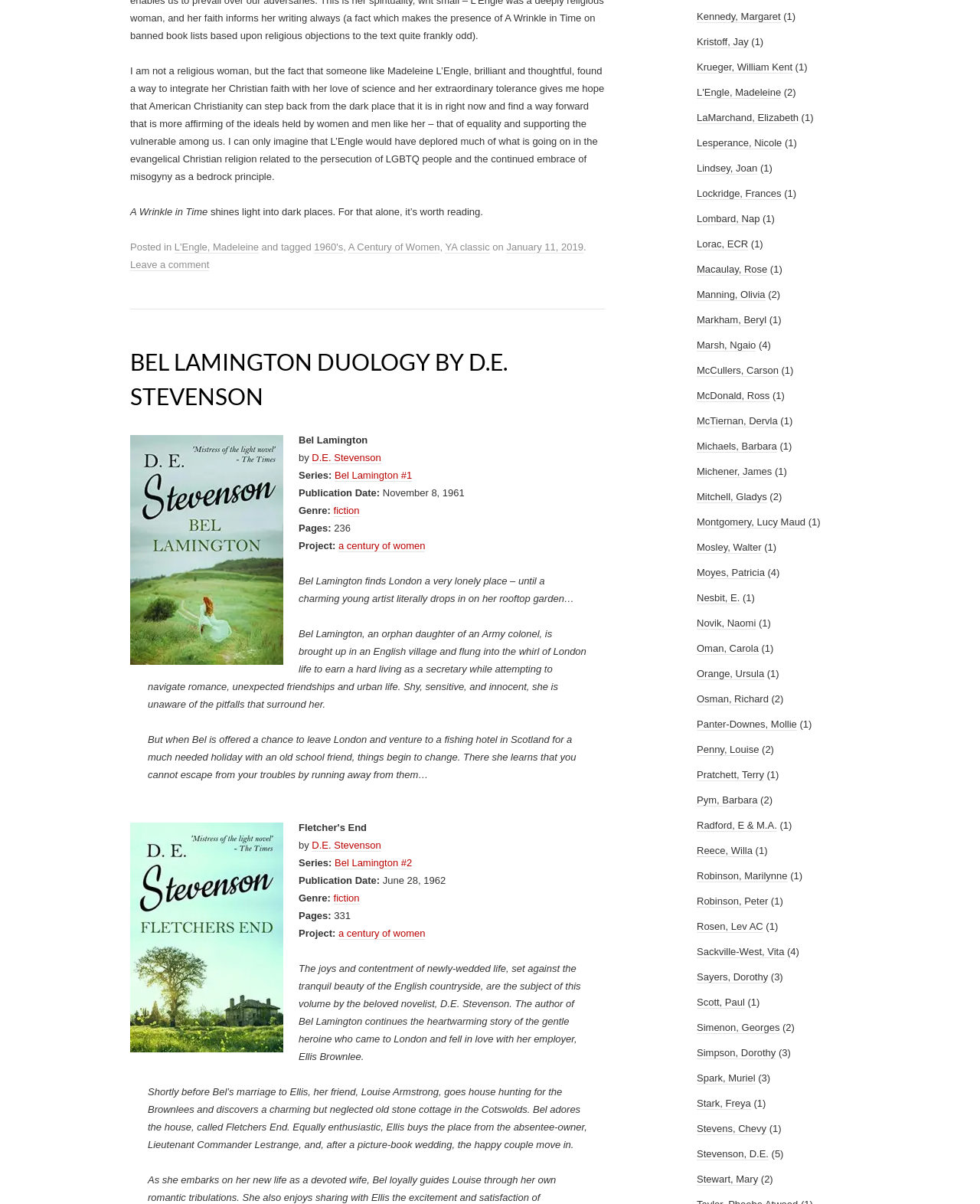Given the element description a century of women, specify the bounding box coordinates of the corresponding UI element in the format (top-left x, top-left y, bottom-right x, bottom-right y). All values must be between 0 and 1.

[0.345, 0.77, 0.434, 0.78]